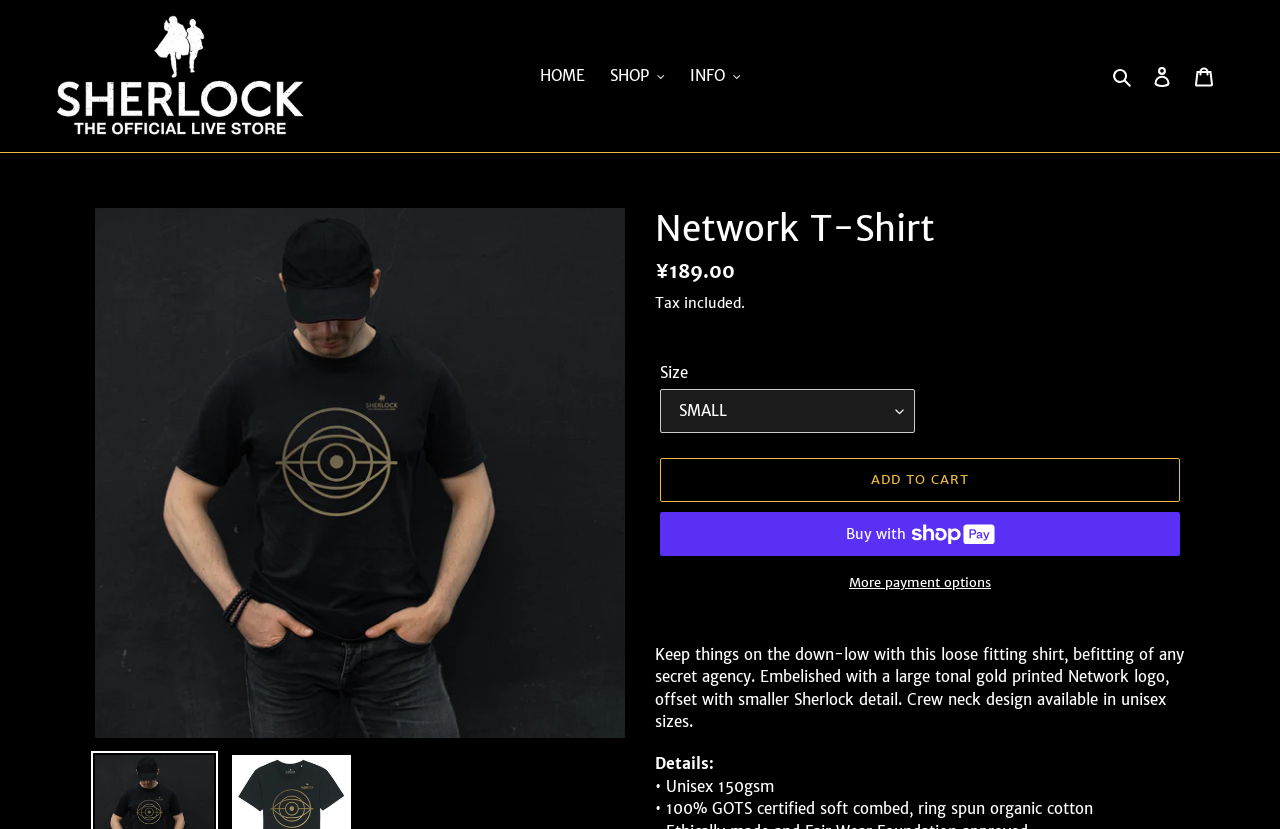Indicate the bounding box coordinates of the element that needs to be clicked to satisfy the following instruction: "View your cart". The coordinates should be four float numbers between 0 and 1, i.e., [left, top, right, bottom].

[0.924, 0.066, 0.957, 0.117]